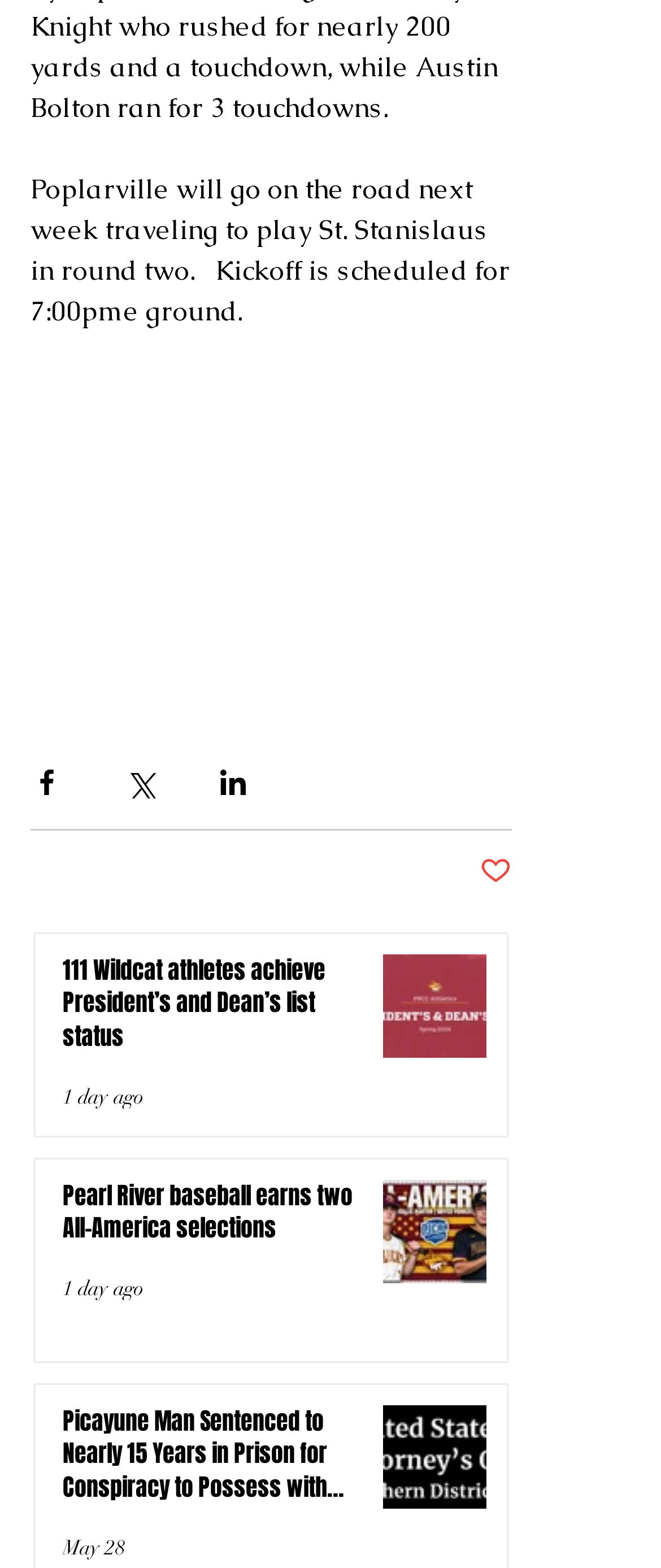Please specify the bounding box coordinates of the element that should be clicked to execute the given instruction: 'Share via Facebook'. Ensure the coordinates are four float numbers between 0 and 1, expressed as [left, top, right, bottom].

[0.046, 0.488, 0.095, 0.509]